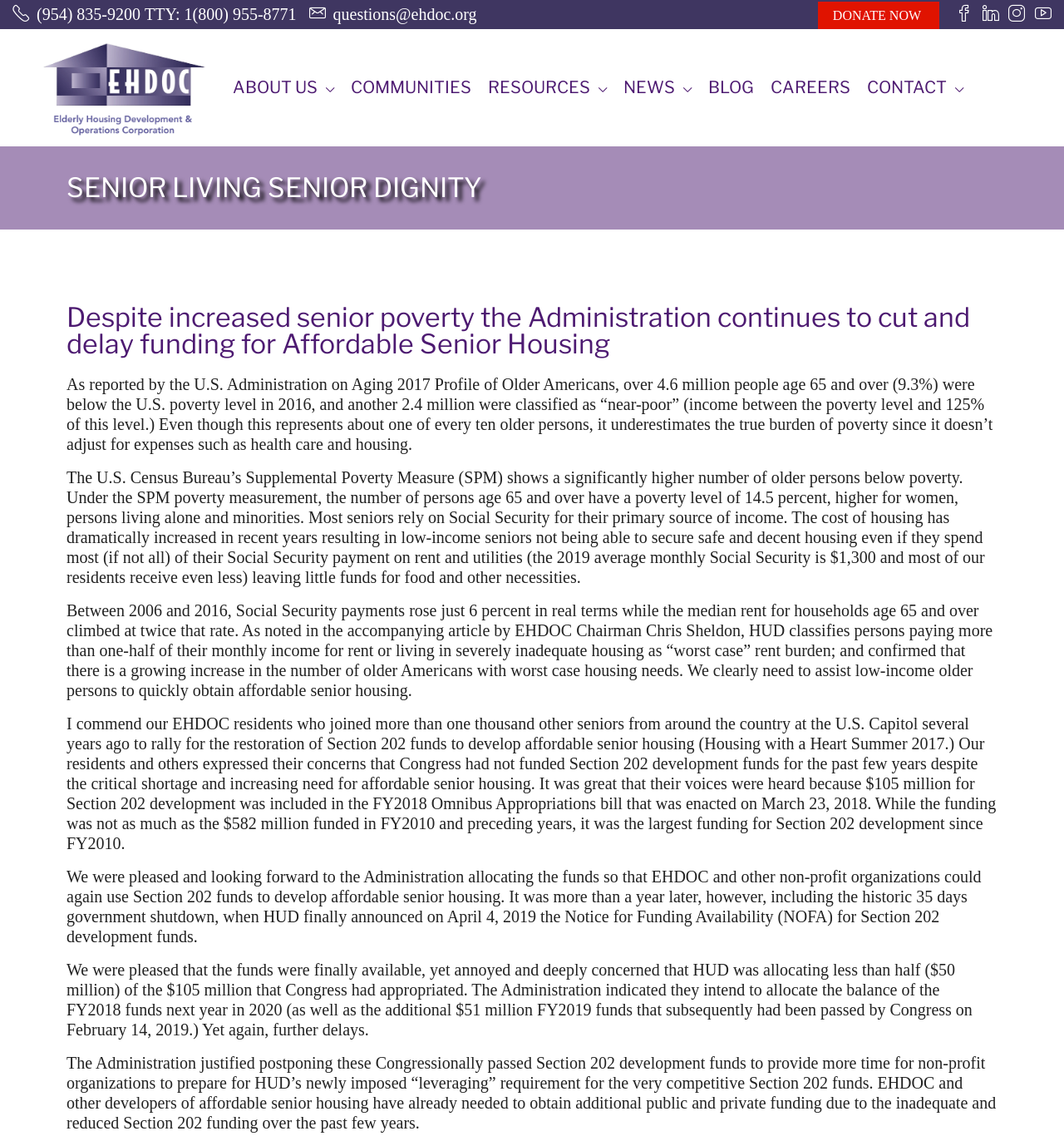Please respond in a single word or phrase: 
What is the phone number to call for TTY?

(800) 955-8771